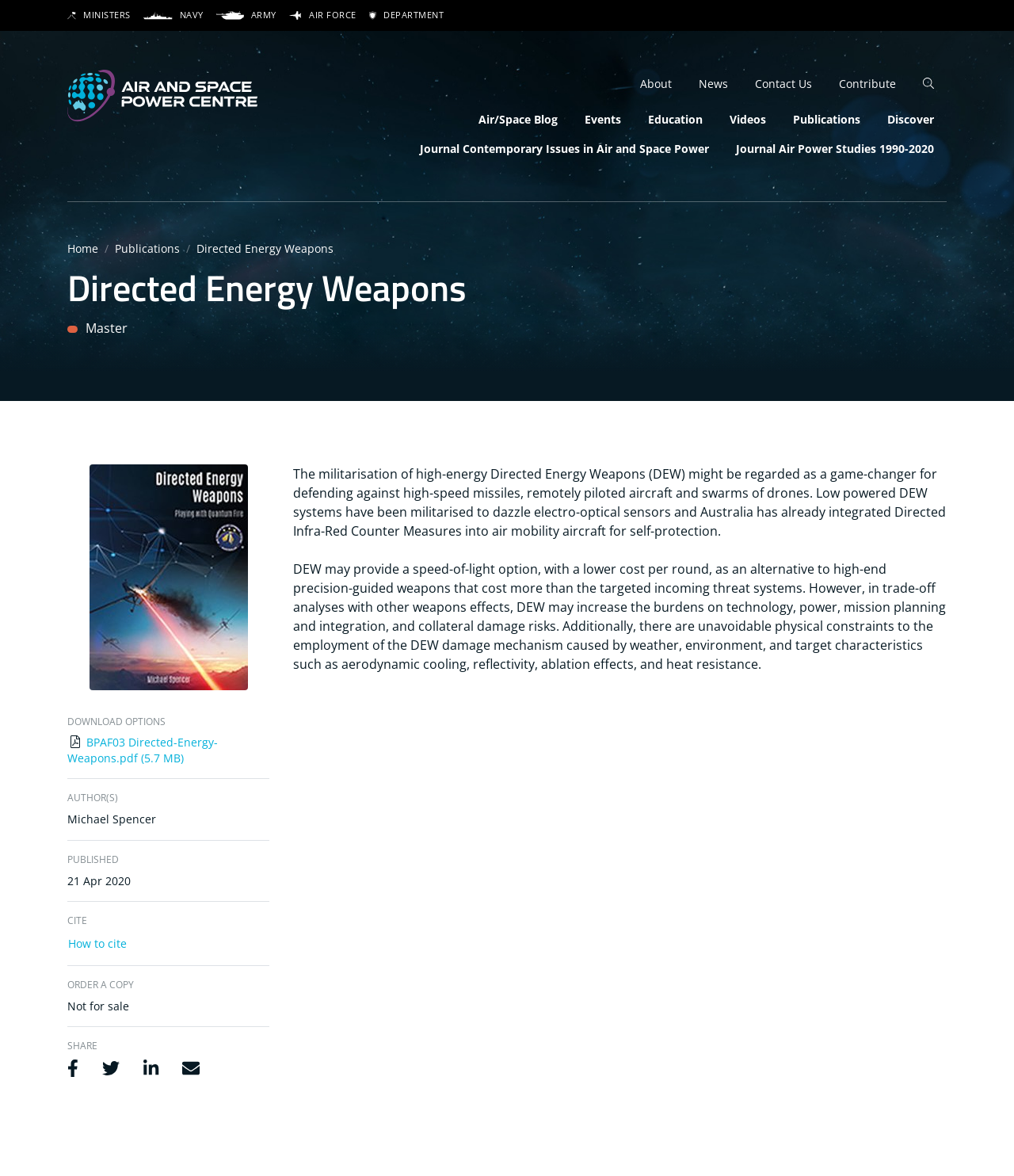Extract the bounding box coordinates for the UI element described as: "parent_node: Apply name="text" placeholder="Search site"".

[0.066, 0.038, 0.902, 0.063]